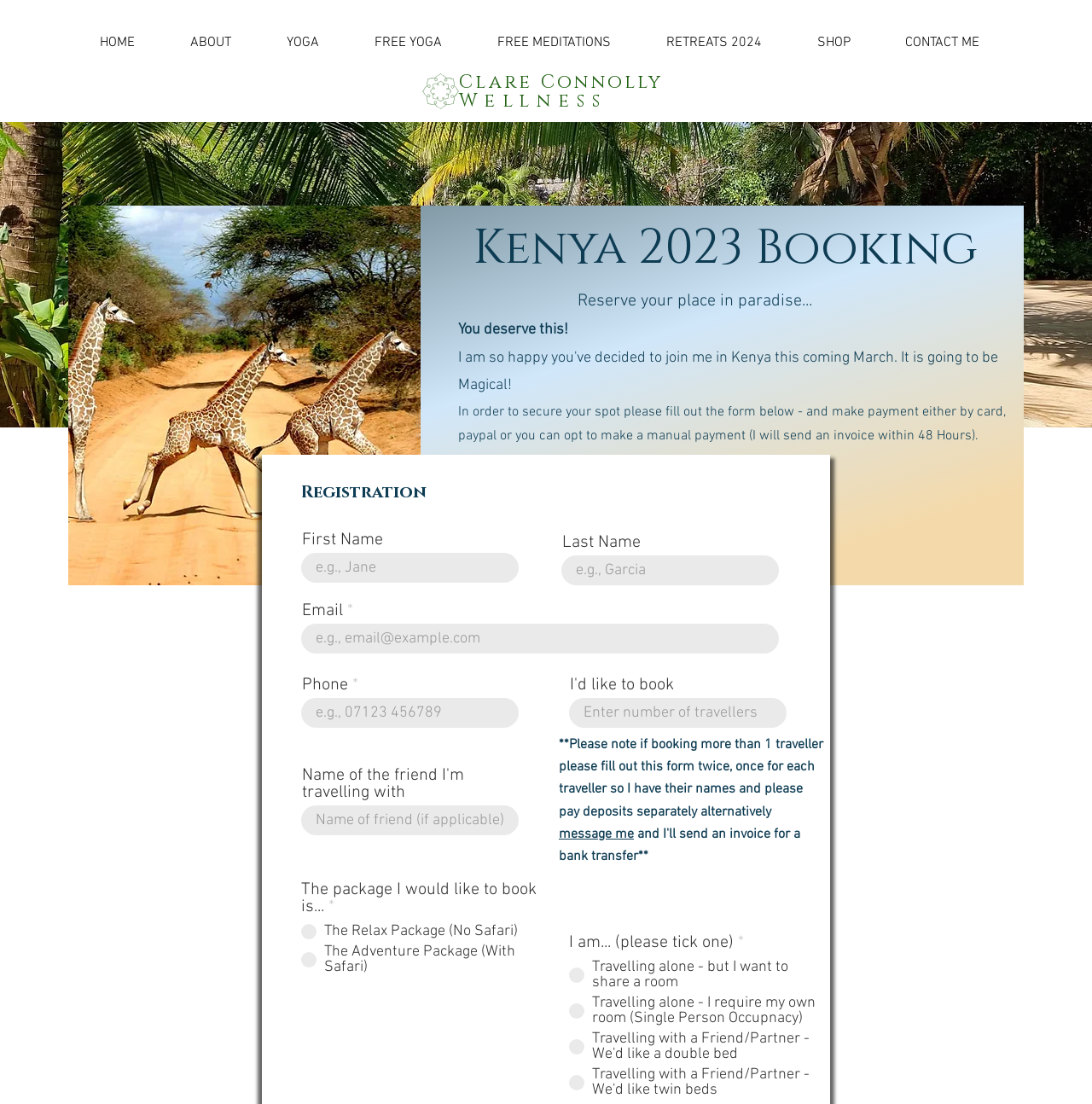Determine the bounding box coordinates for the clickable element to execute this instruction: "Click on the message me link". Provide the coordinates as four float numbers between 0 and 1, i.e., [left, top, right, bottom].

[0.512, 0.748, 0.58, 0.763]